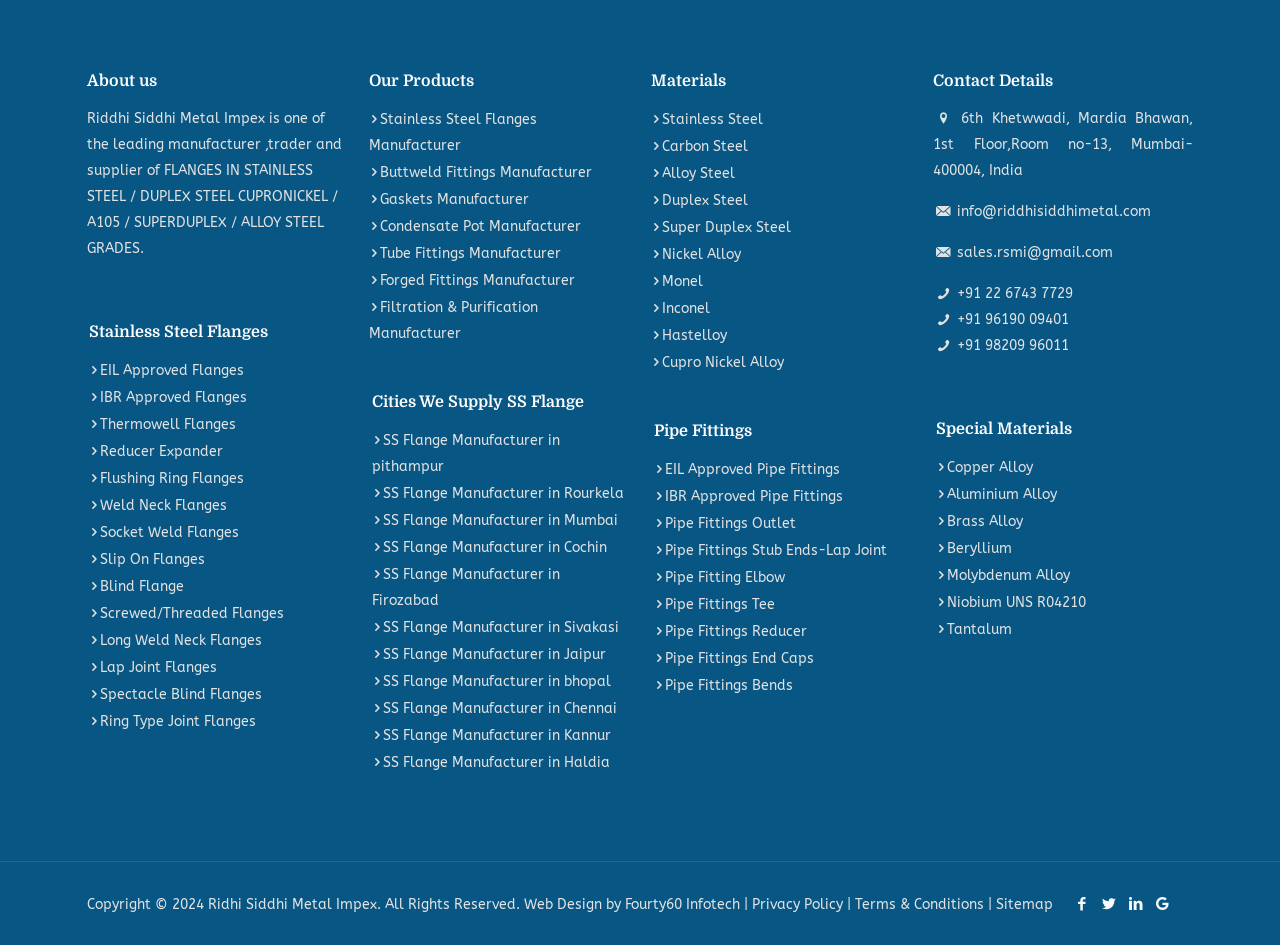Determine the bounding box coordinates of the region to click in order to accomplish the following instruction: "Explore SS Flange Manufacturer in pithampur". Provide the coordinates as four float numbers between 0 and 1, specifically [left, top, right, bottom].

[0.29, 0.457, 0.437, 0.503]